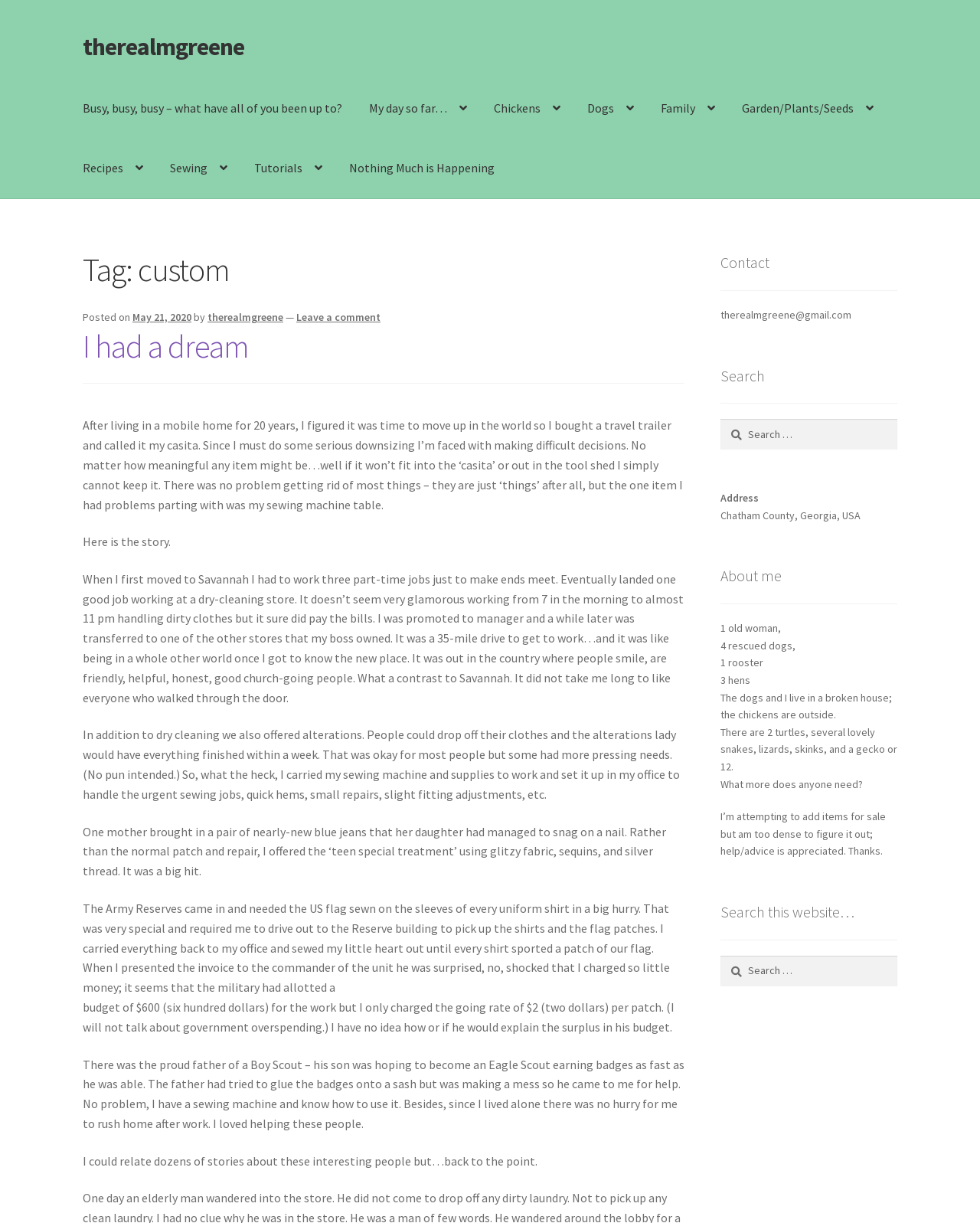Provide a comprehensive description of the webpage.

This webpage is a personal blog titled "custom – therealmgreene". At the top, there are two "Skip to" links, followed by a link to the blog's title. Below that, there is a primary navigation menu with various links, including "Busy, busy, busy – what have all of you been up to?", "My day so far…", and "Recipes", among others.

The main content of the page is a blog post titled "I had a dream". The post is a personal story about the author's experience with downsizing and parting with their sewing machine table. The text is divided into several paragraphs, with the author sharing anecdotes about their past, including working at a dry-cleaning store and helping customers with alterations.

To the right of the main content, there is a complementary section with several links and pieces of information. This section includes a "Contact" link, the author's email address, a search bar, an "About me" section, and an "Address" section with the author's location. The "About me" section provides a brief description of the author, including their age, the number of rescued dogs they have, and the types of animals they care for.

At the bottom of the page, there is another search bar and a button to search the website. Overall, the webpage has a simple and personal design, with a focus on the author's blog post and complementary information about themselves.